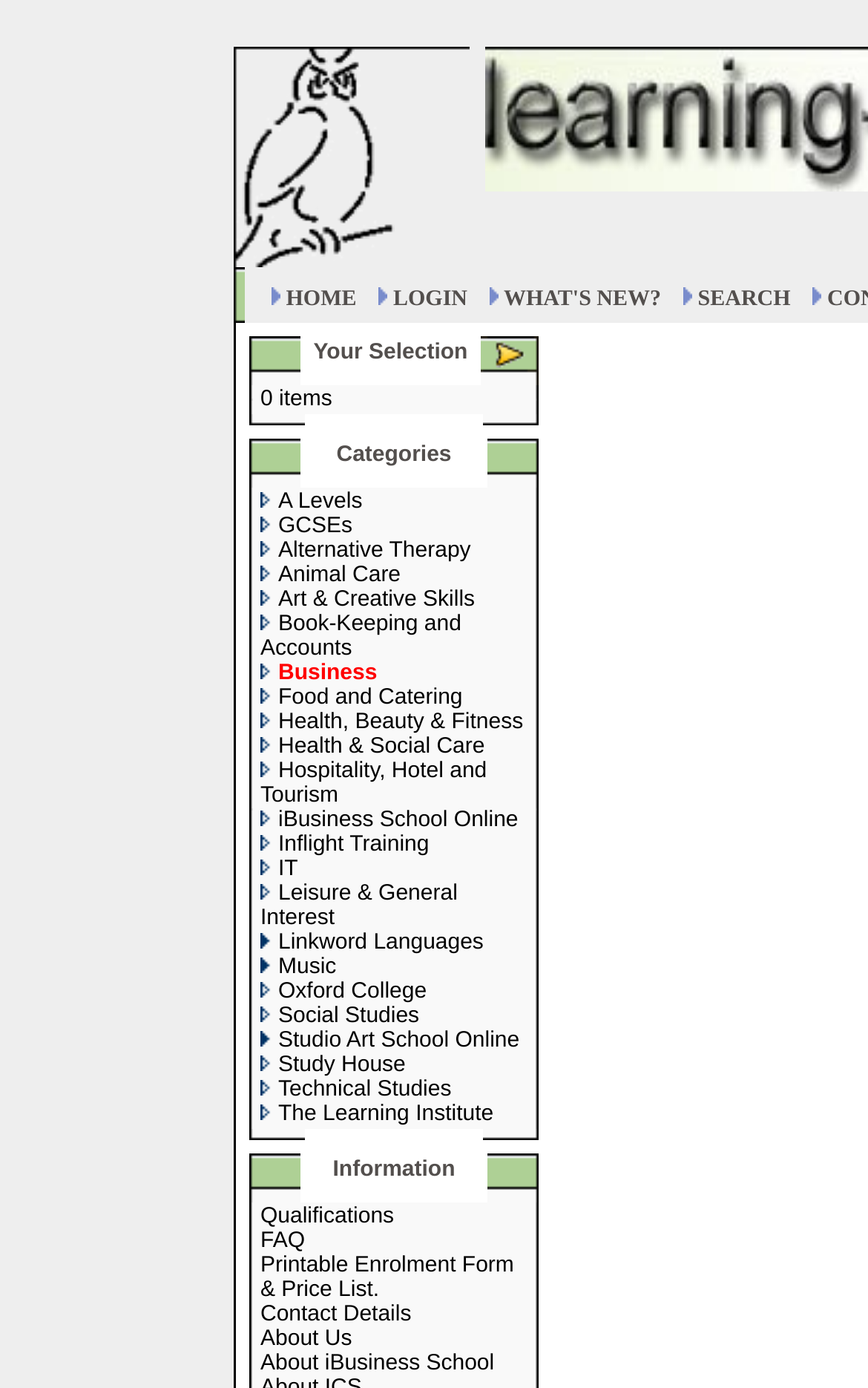Identify the coordinates of the bounding box for the element that must be clicked to accomplish the instruction: "click more".

[0.554, 0.257, 0.621, 0.284]